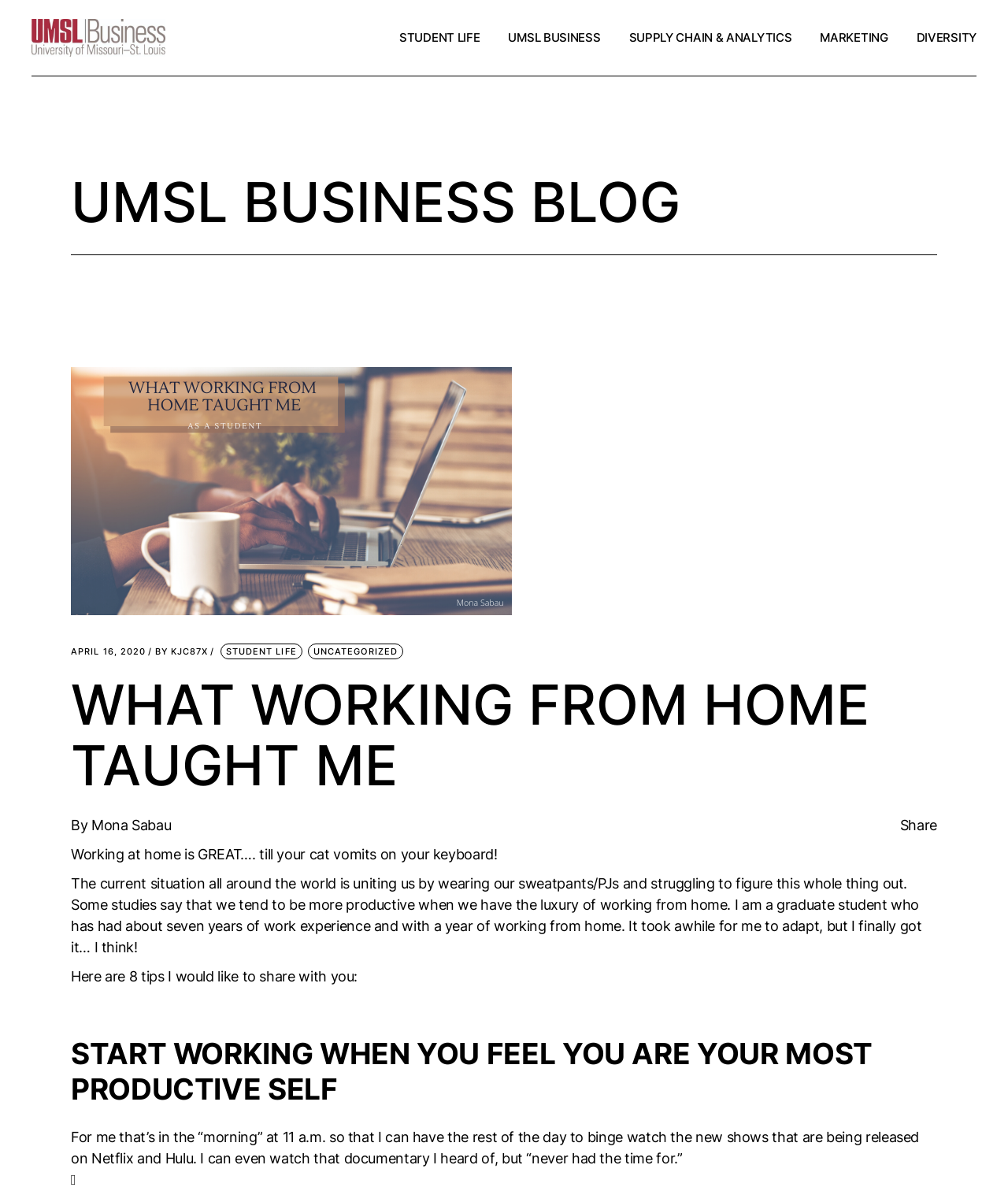What is the first tip mentioned in the blog post?
From the image, provide a succinct answer in one word or a short phrase.

Start working when you feel you are your most productive self